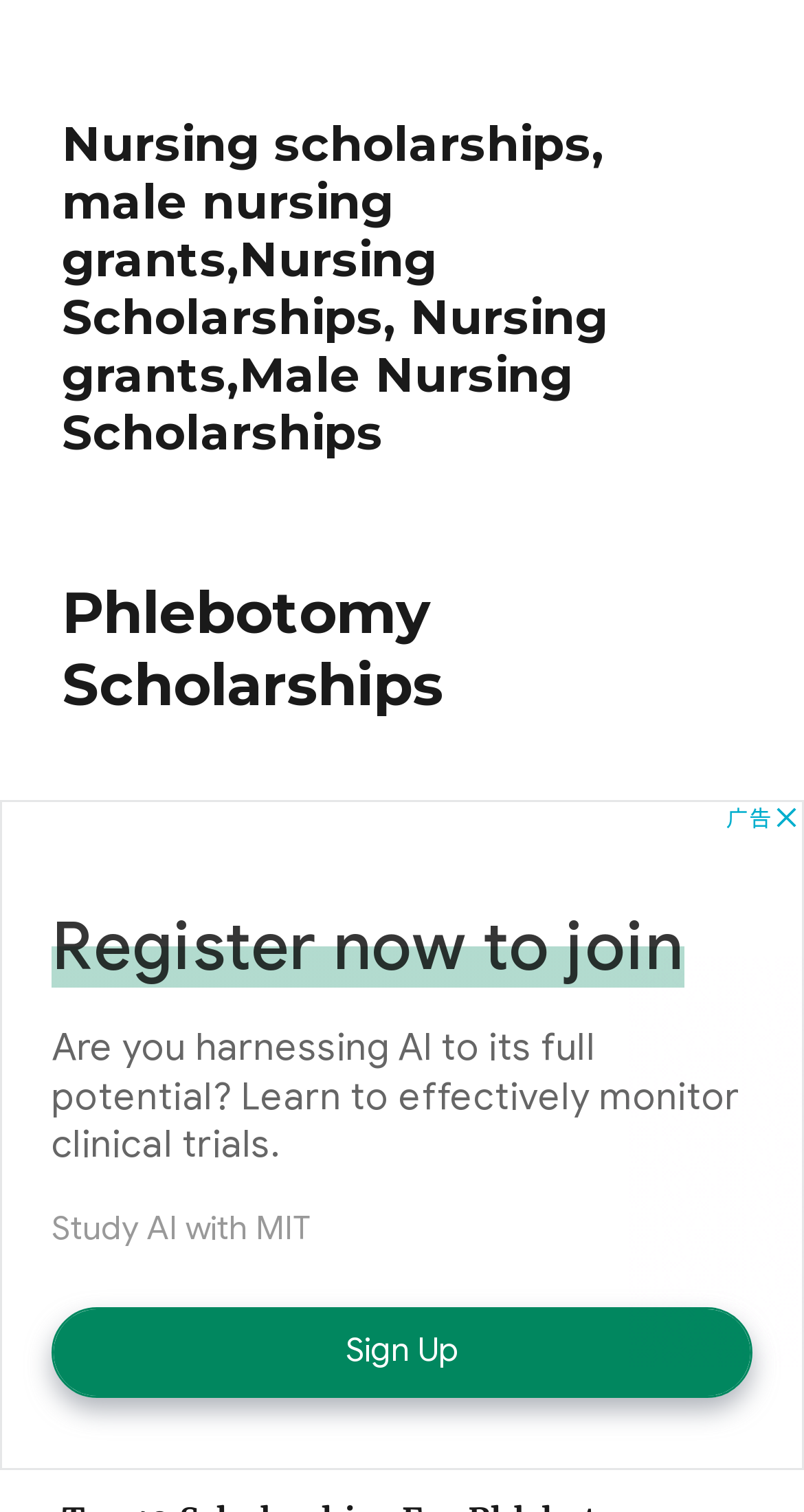Given the description: "aria-label="Advertisement" name="aswift_0" title="Advertisement"", determine the bounding box coordinates of the UI element. The coordinates should be formatted as four float numbers between 0 and 1, [left, top, right, bottom].

[0.0, 0.529, 1.0, 0.972]